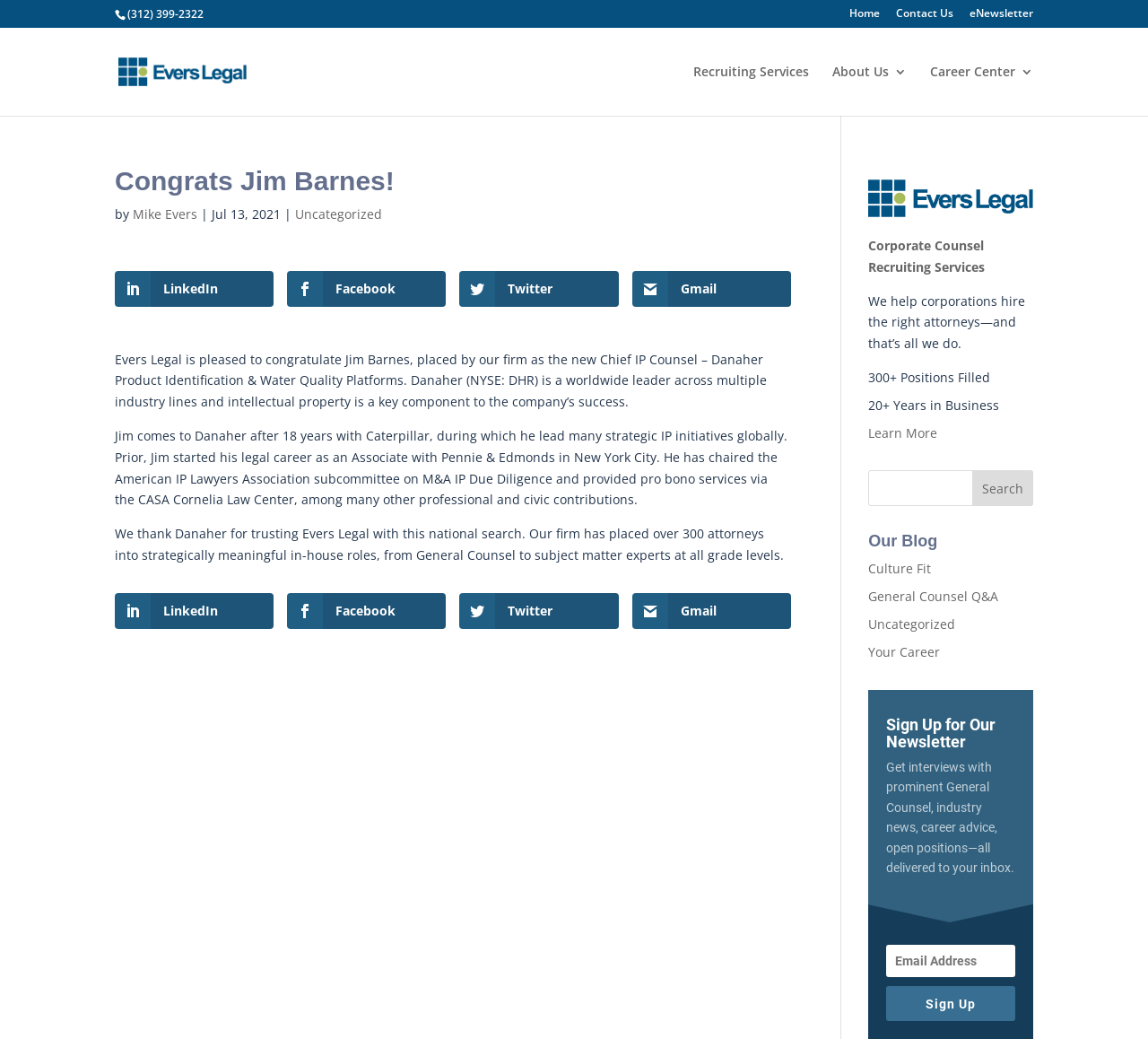Please provide a brief answer to the following inquiry using a single word or phrase:
How many years has Evers Legal been in business?

20+